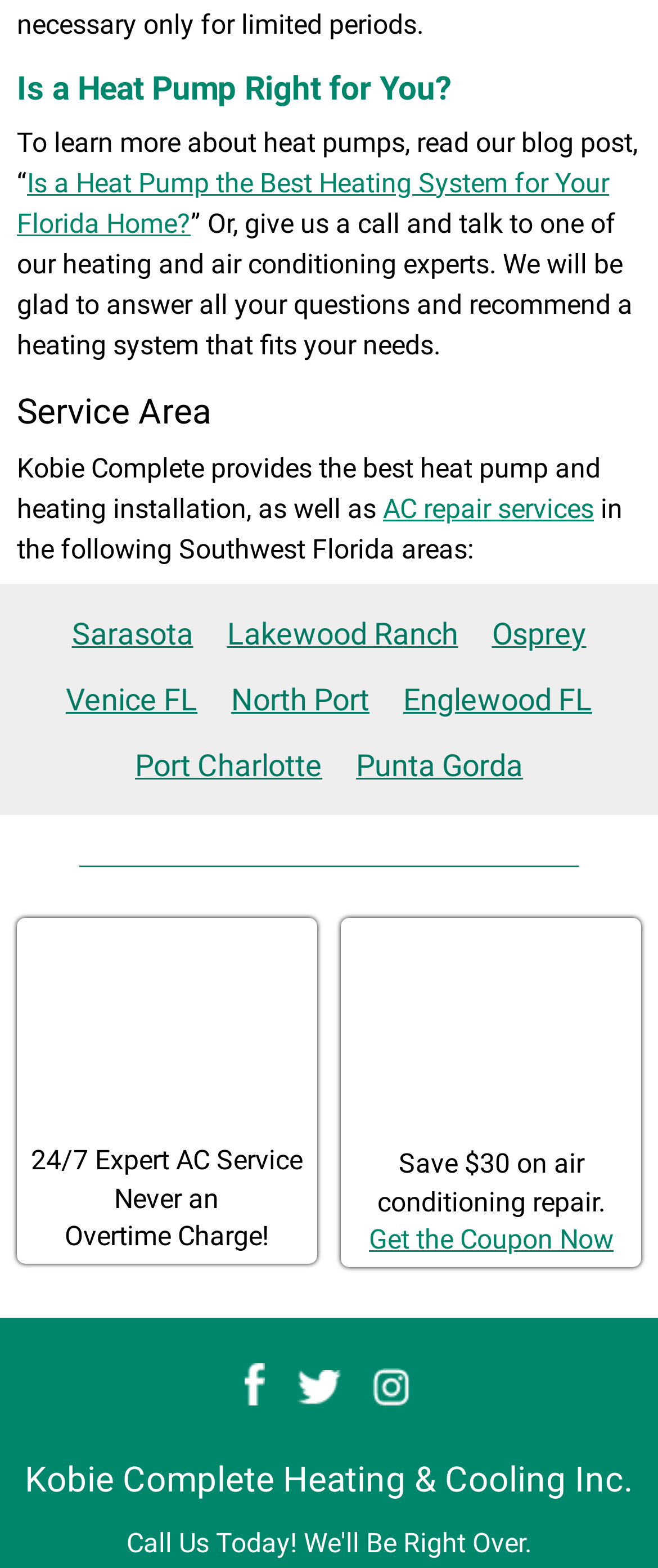From the webpage screenshot, identify the region described by Lakewood Ranch. Provide the bounding box coordinates as (top-left x, top-left y, bottom-right x, bottom-right y), with each value being a floating point number between 0 and 1.

[0.345, 0.393, 0.696, 0.415]